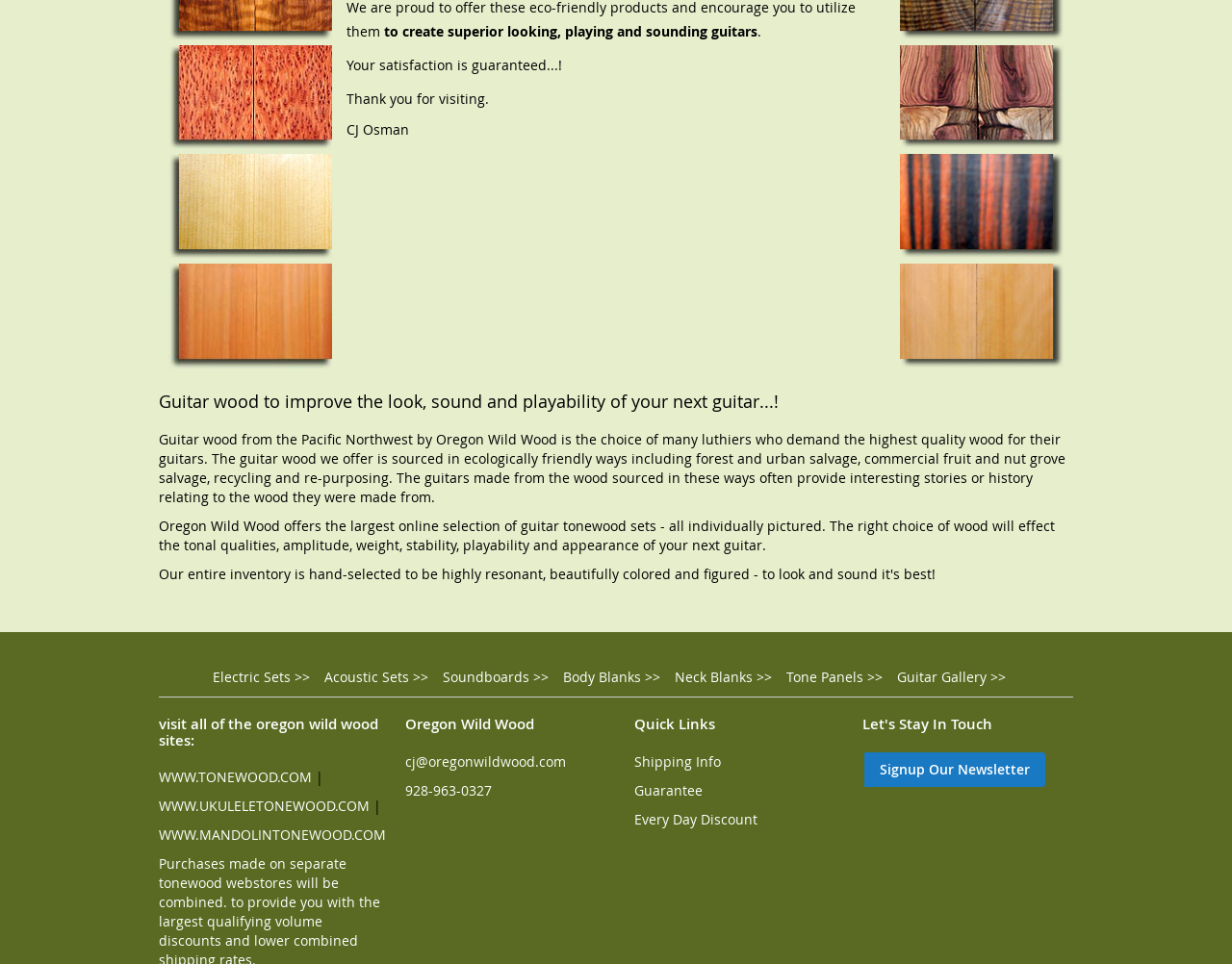Extract the bounding box for the UI element that matches this description: "WWW.MANDOLINTONEWOOD.COM".

[0.129, 0.857, 0.313, 0.877]